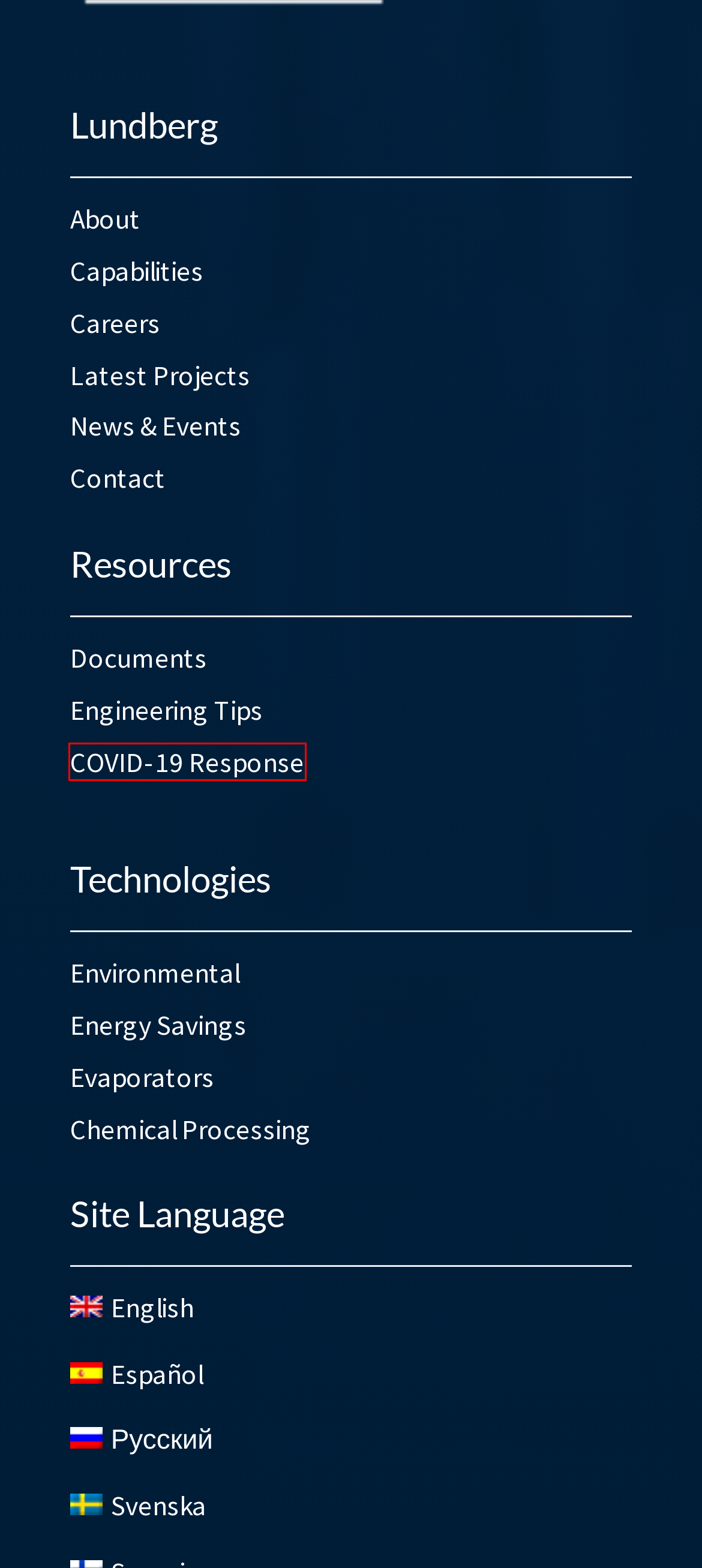Inspect the screenshot of a webpage with a red rectangle bounding box. Identify the webpage description that best corresponds to the new webpage after clicking the element inside the bounding box. Here are the candidates:
A. Системы предварительного испарения | Lundberg
B. Energy Savings | Lundberg
C. Förindunstare | Lundberg
D. About Us | Lundberg
E. COVID-19 Response | Lundberg
F. Engineering Tips | Lundberg
G. Environmental | Lundberg
H. Contact Us | Lundberg

E